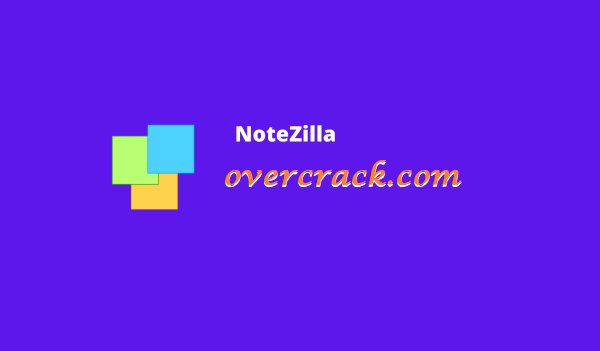Please give a one-word or short phrase response to the following question: 
What is the color of the font used for the website 'overcrack.com'?

Orange